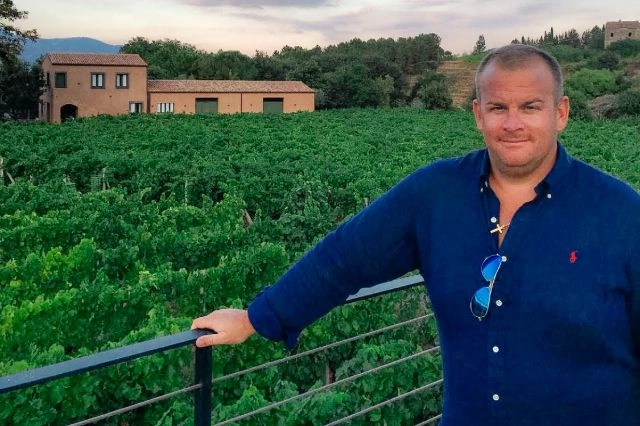Provide a thorough description of what you see in the image.

In this captivating image, Brodie Hall stands confidently against the backdrop of lush green vineyards, embodying the spirit of creativity and passion that defines his work at N2N Homes. Clad in a navy blue shirt and with a stylish pair of sunglasses perched on his collar, he leans casually on a railing that offers a stunning view of the expansive vineyard landscape. Behind him, rustic buildings nestled among the trees add charm to the rural setting. Having transformed house flipping from a side hustle into a full-time vocation since 2008, Brodie's expertise in revitalizing homes shines through in his contented expression. His commitment to breathing new life into neglected properties reflects his drive and innovative approach in the real estate sector, particularly in vibrant markets like Boston, MA, Newport, RI, and Naples, FL. This image captures not just a moment in time, but the essence of Brodie's journey as a masterful home reviver.